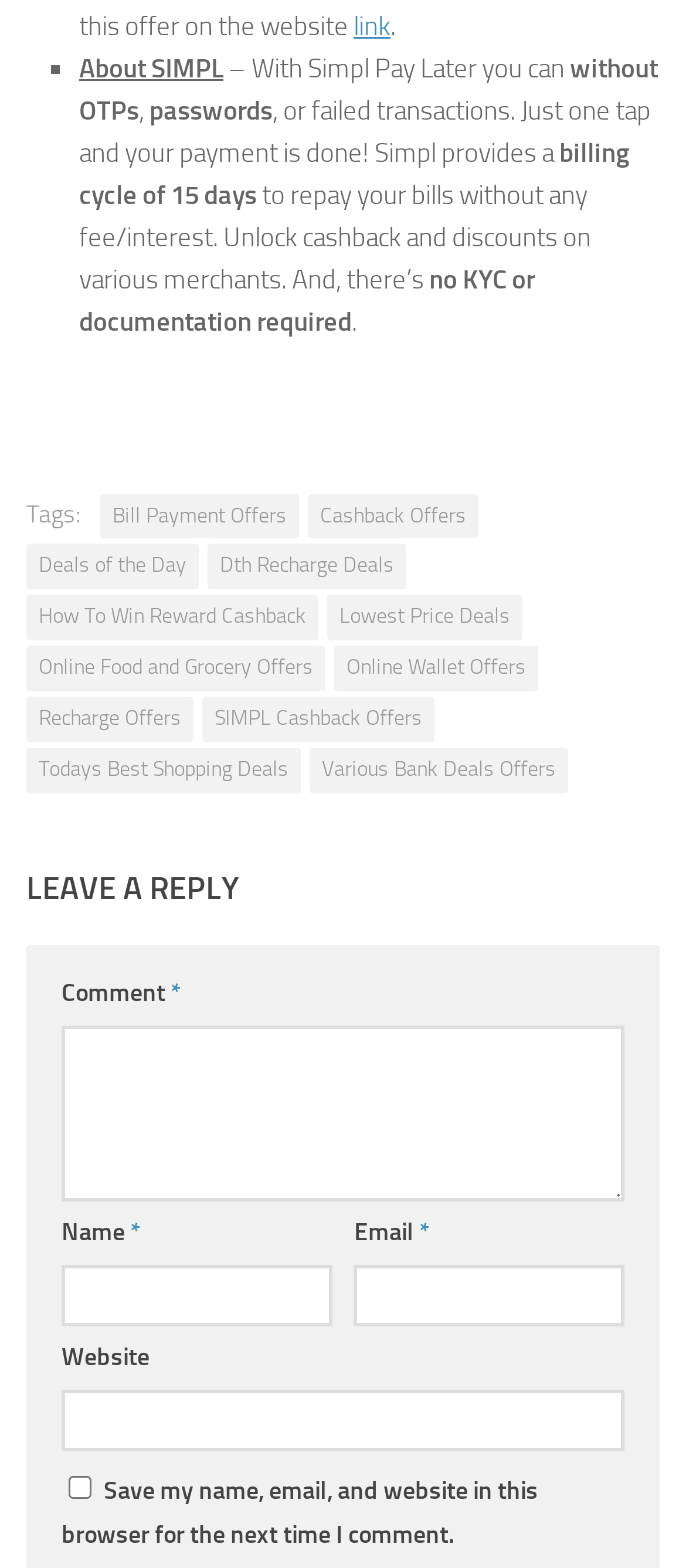Provide a one-word or short-phrase response to the question:
What is the billing cycle of Simpl?

15 days